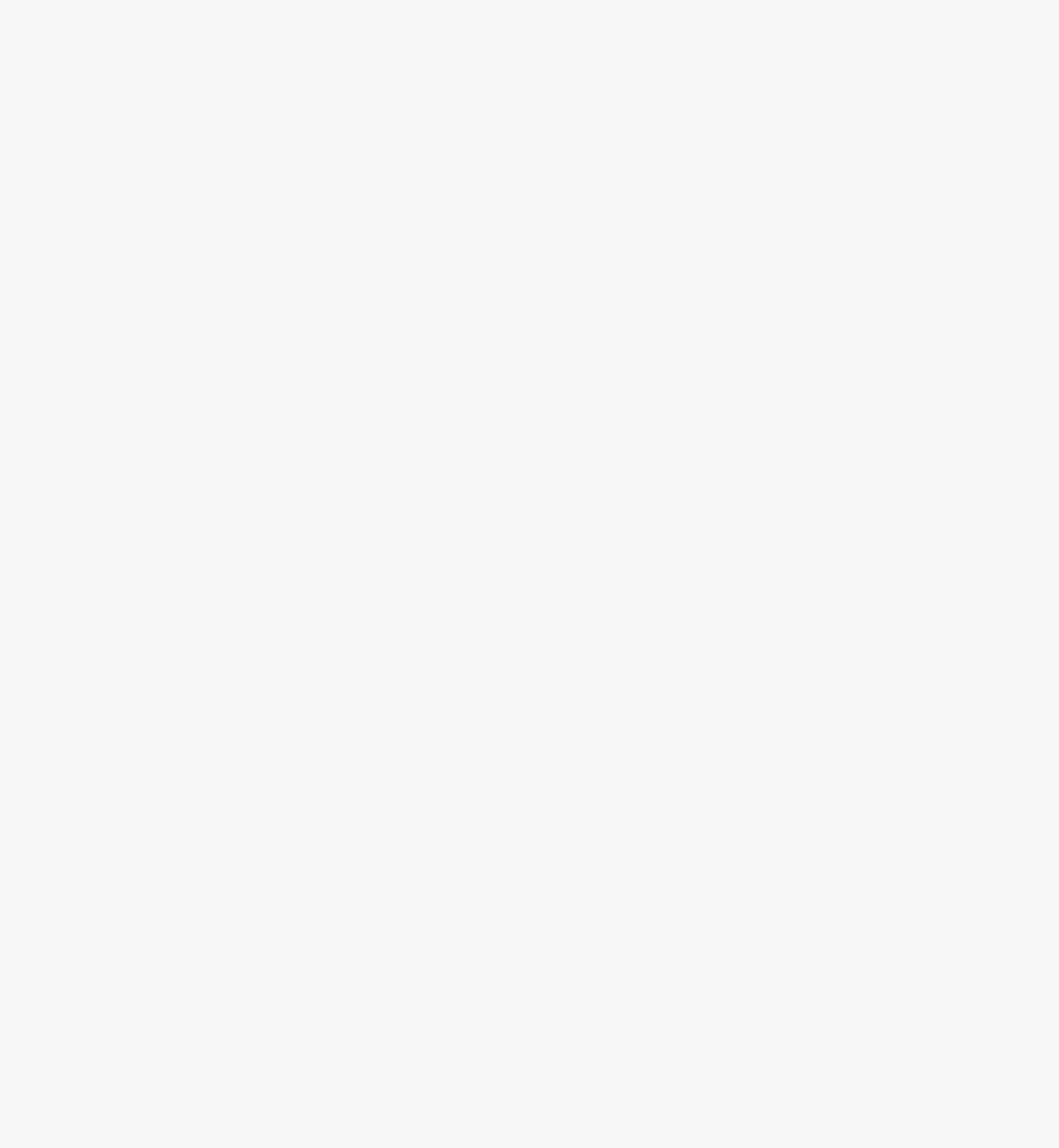Determine the bounding box coordinates for the area that should be clicked to carry out the following instruction: "Visit Temple’s Comprehensive HIV Program".

[0.2, 0.053, 0.776, 0.088]